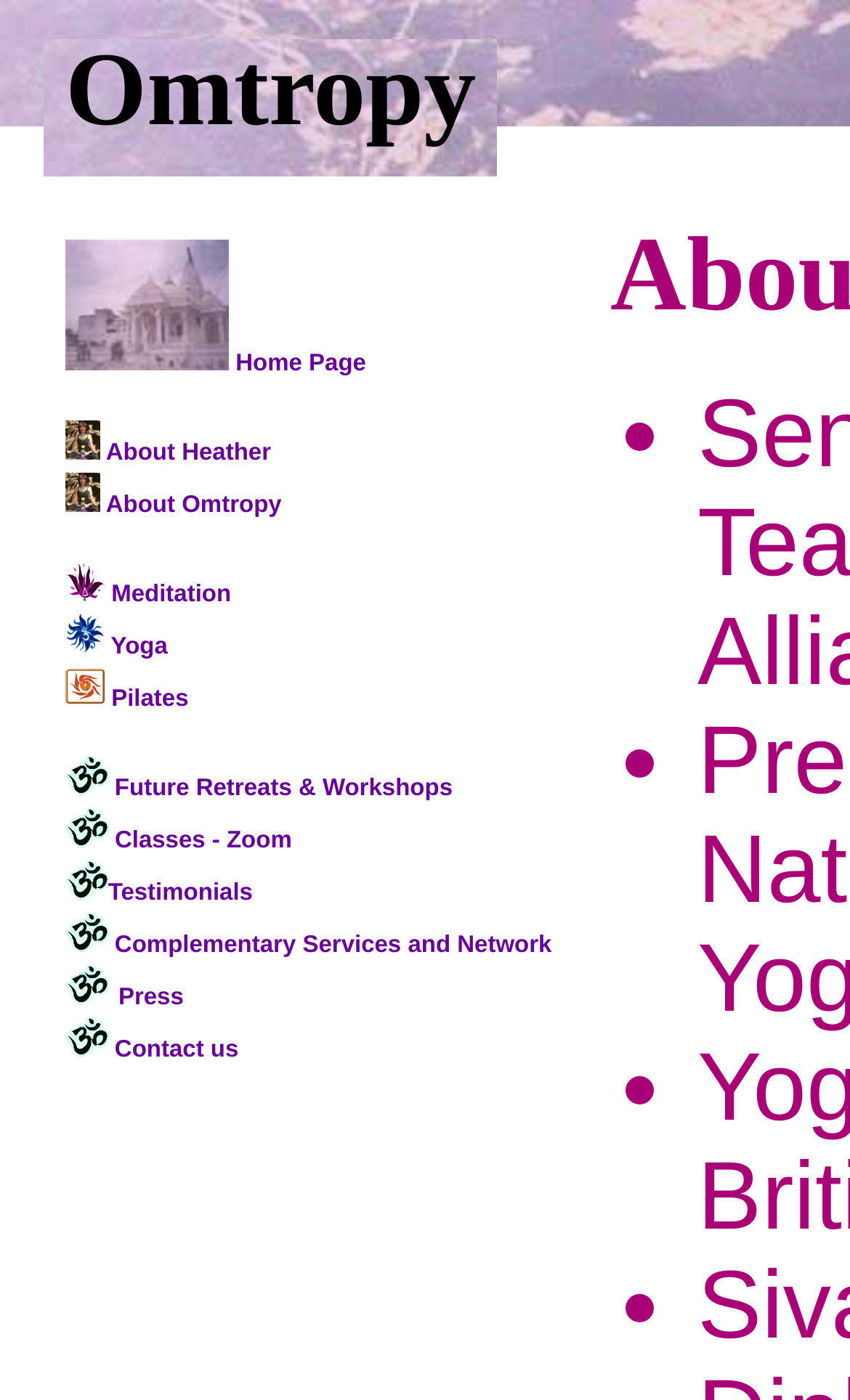Please provide a short answer using a single word or phrase for the question:
How many images are there on the webpage?

14